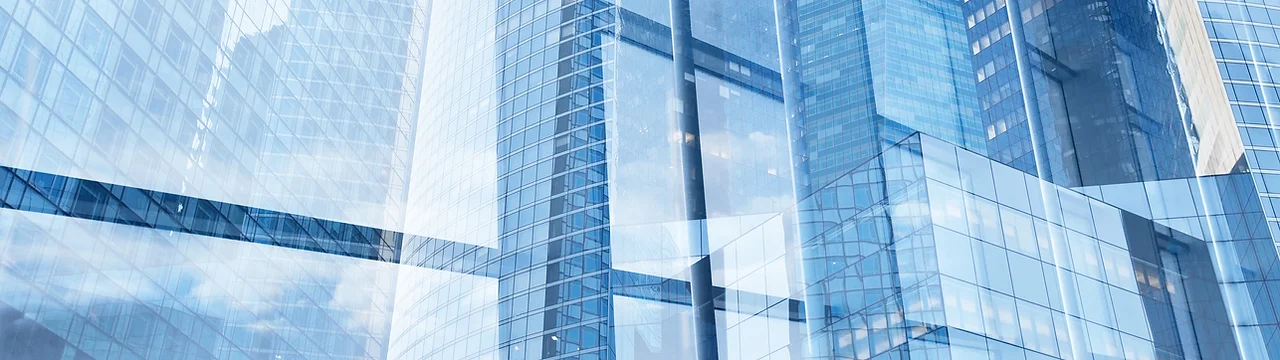What is the characteristic of urban landscapes suggested by the image?
Craft a detailed and extensive response to the question.

The caption states that the intricate arrangement of windows and surfaces suggests a blend of innovation and elegance, characteristic of urban landscapes, implying that the image showcases these qualities.